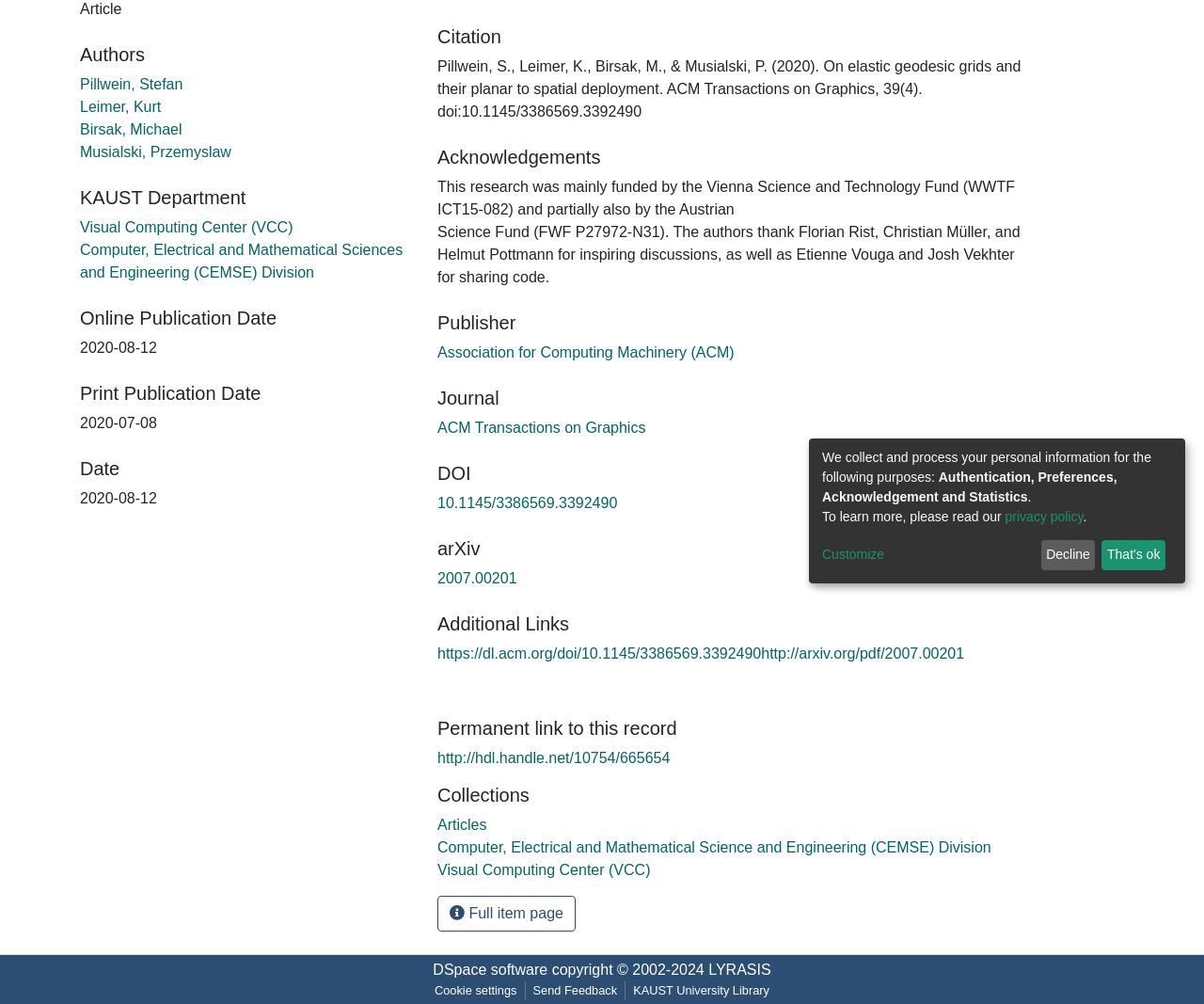Based on the element description Visual Computing Center (VCC), identify the bounding box coordinates for the UI element. The coordinates should be in the format (top-left x, top-left y, bottom-right x, bottom-right y) and within the 0 to 1 range.

[0.363, 0.859, 0.54, 0.875]